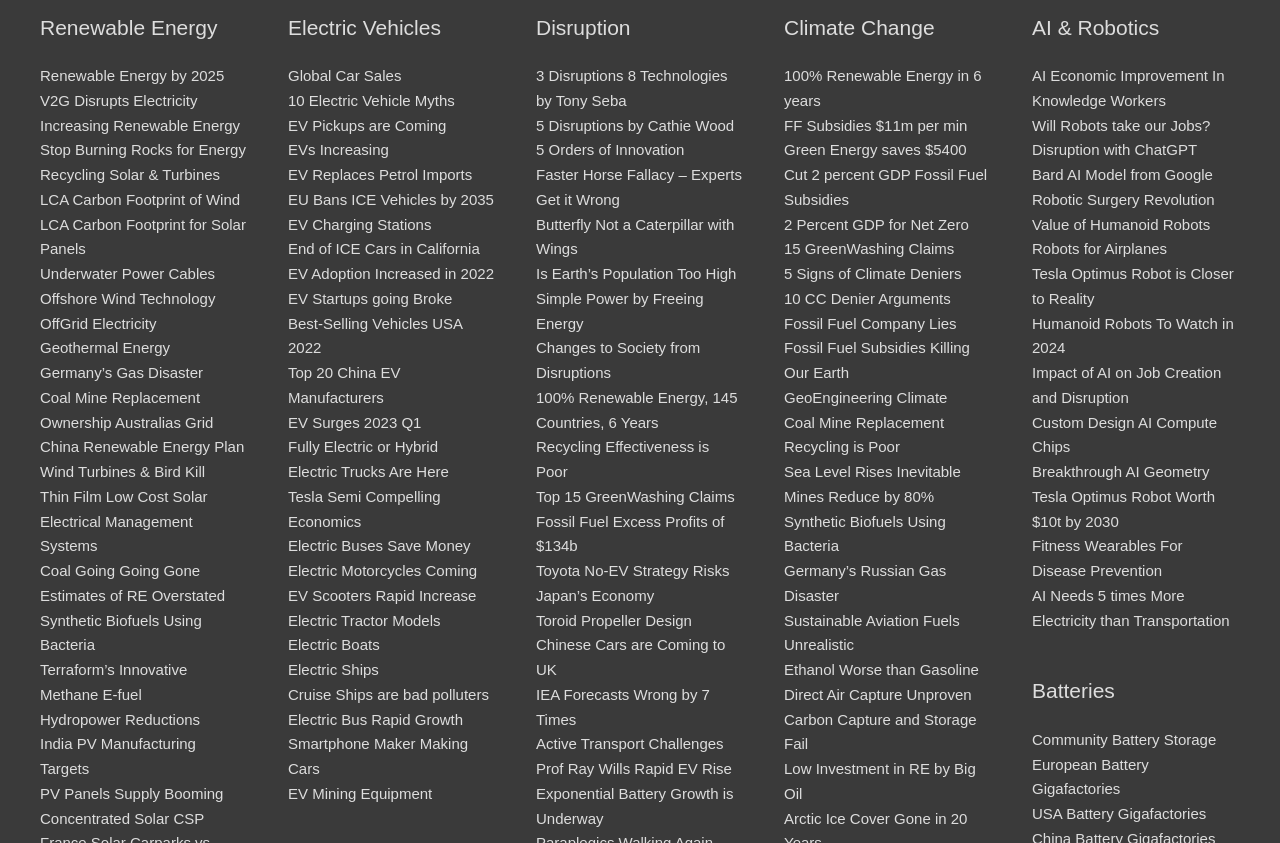What is the third link under the 'Disruption' heading?
Look at the image and respond with a one-word or short-phrase answer.

5 Orders of Innovation